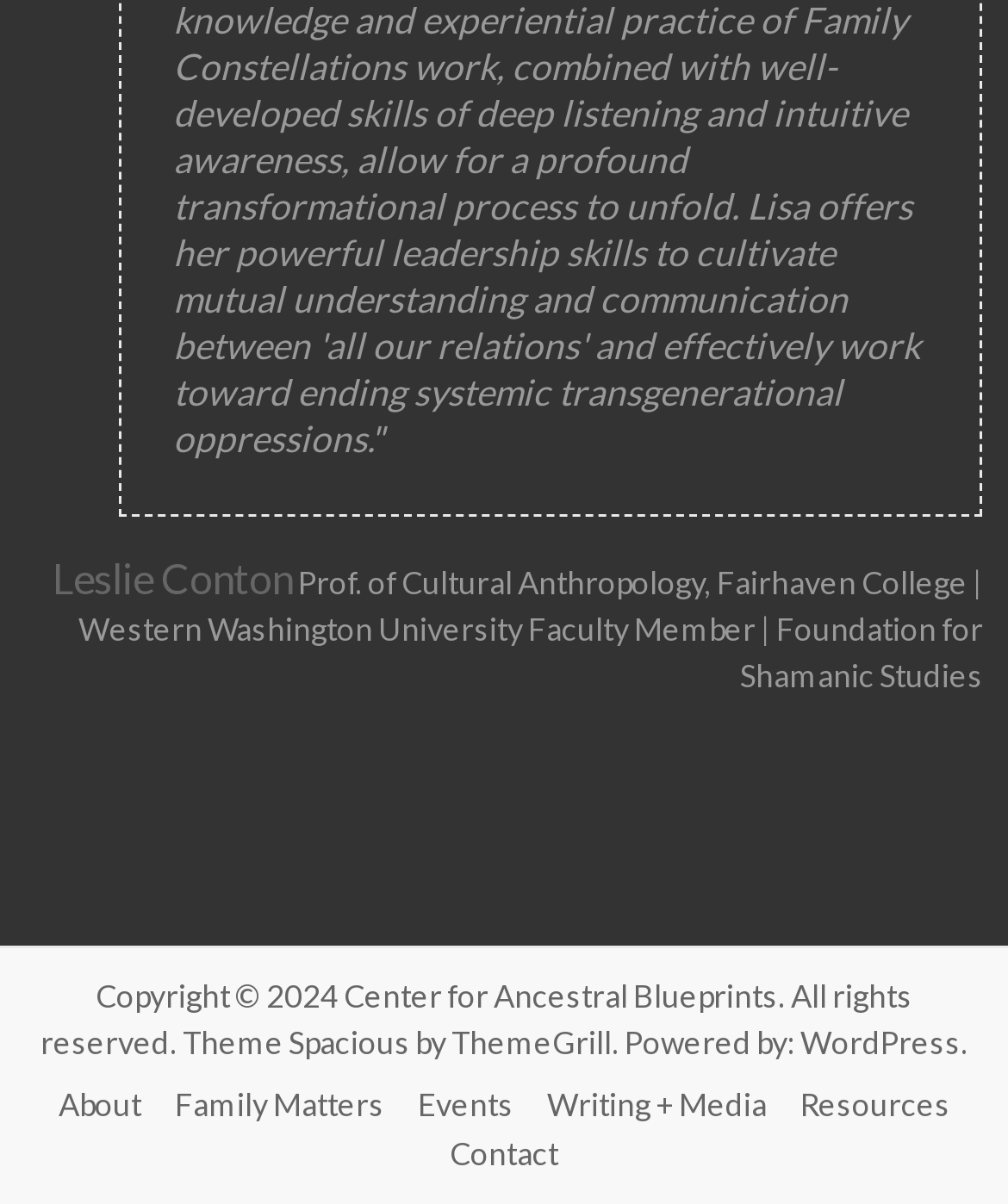Using the element description provided, determine the bounding box coordinates in the format (top-left x, top-left y, bottom-right x, bottom-right y). Ensure that all values are floating point numbers between 0 and 1. Element description: Family Matters

[0.16, 0.892, 0.394, 0.934]